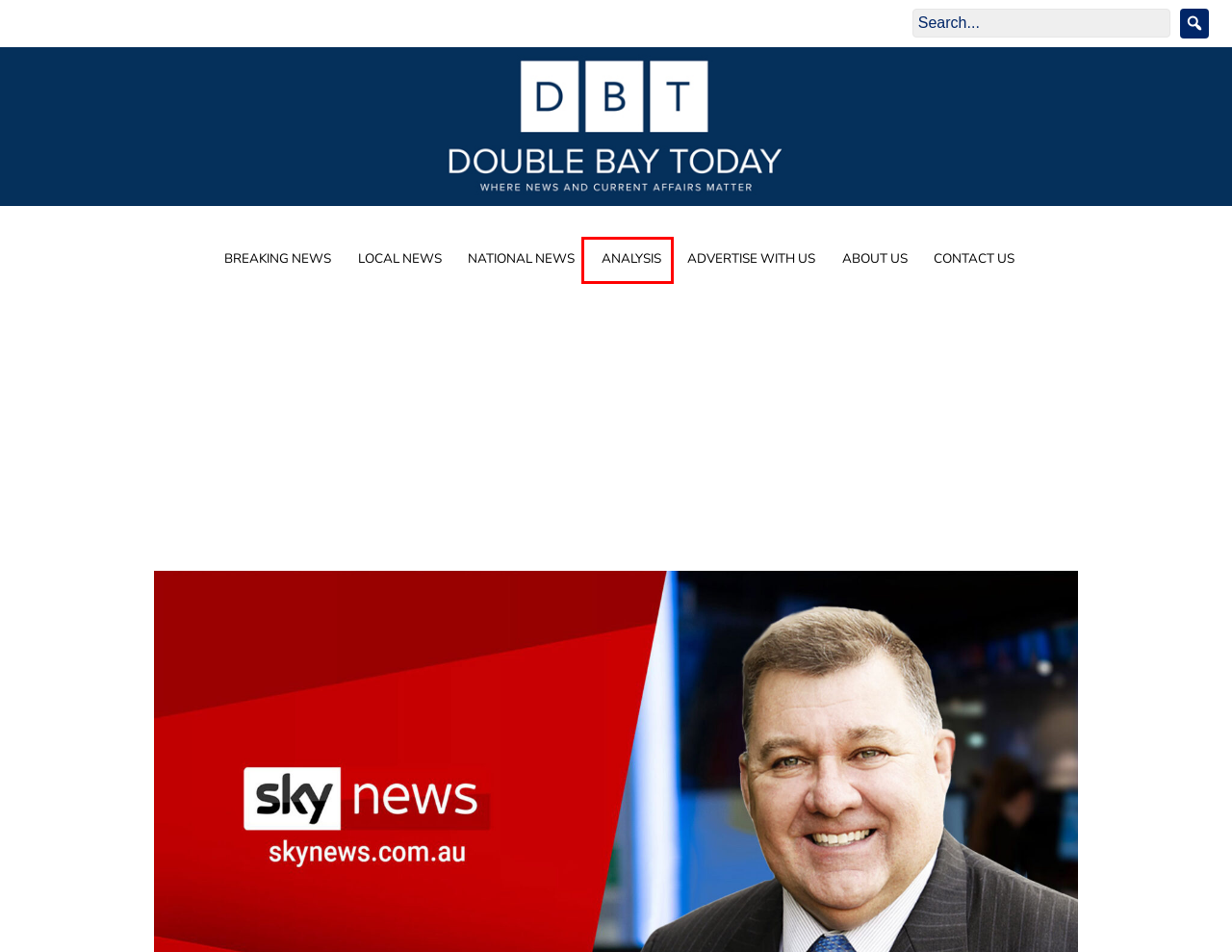You have a screenshot of a webpage with a red rectangle bounding box around an element. Identify the best matching webpage description for the new page that appears after clicking the element in the bounding box. The descriptions are:
A. National News Archives - Double Bay Today
B. Vaucluse man being treated for PTSD after getting stuck in crowds after the Vivid drone show
C. Analysis Archives - Double Bay Today
D. Advertisement - Double Bay Today
E. About Us - Double Bay Today
F. Breaking News Archives - Double Bay Today
G. Local News Archives - Double Bay Today
H. Contact - Double Bay Today

C